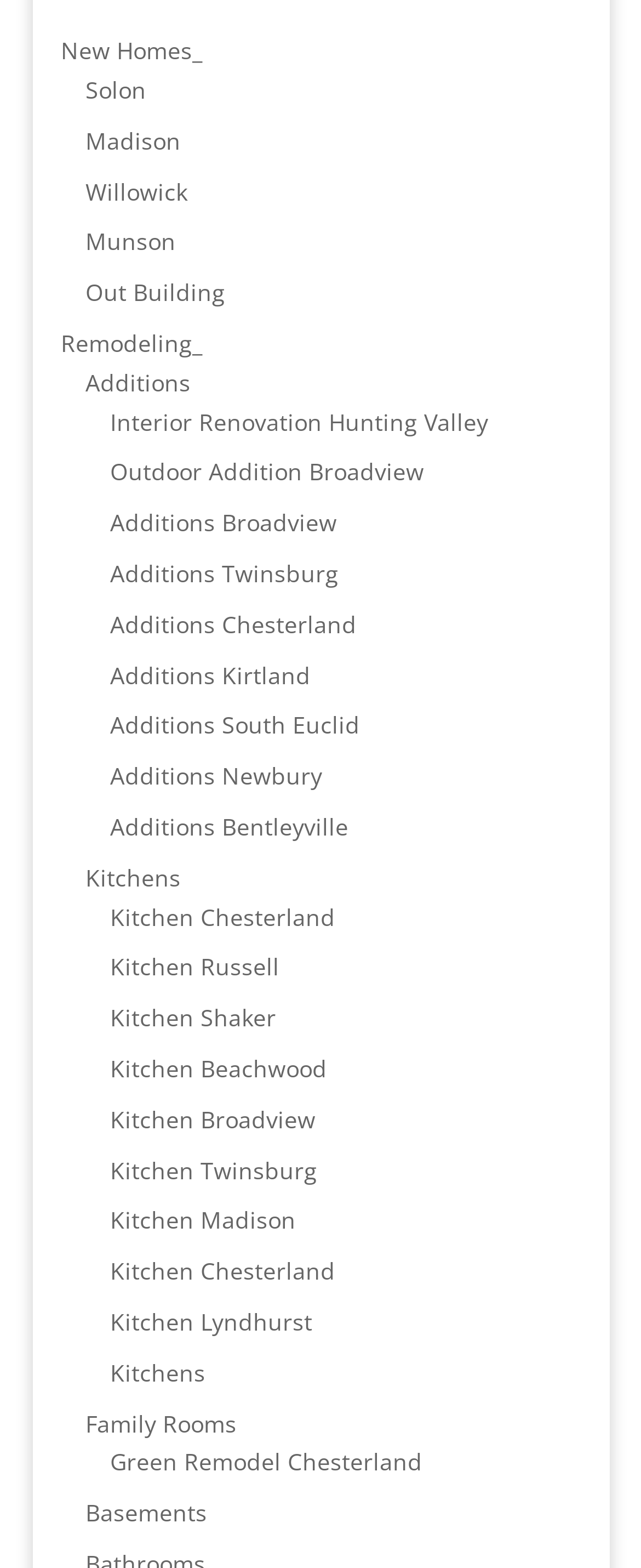Please analyze the image and provide a thorough answer to the question:
How many locations are listed for additions?

Upon examining the links provided, I counted 8 locations listed for additions, which are Broadview, Twinsburg, Chesterland, Kirtland, South Euclid, Newbury, Bentleyville, and Hunting Valley.